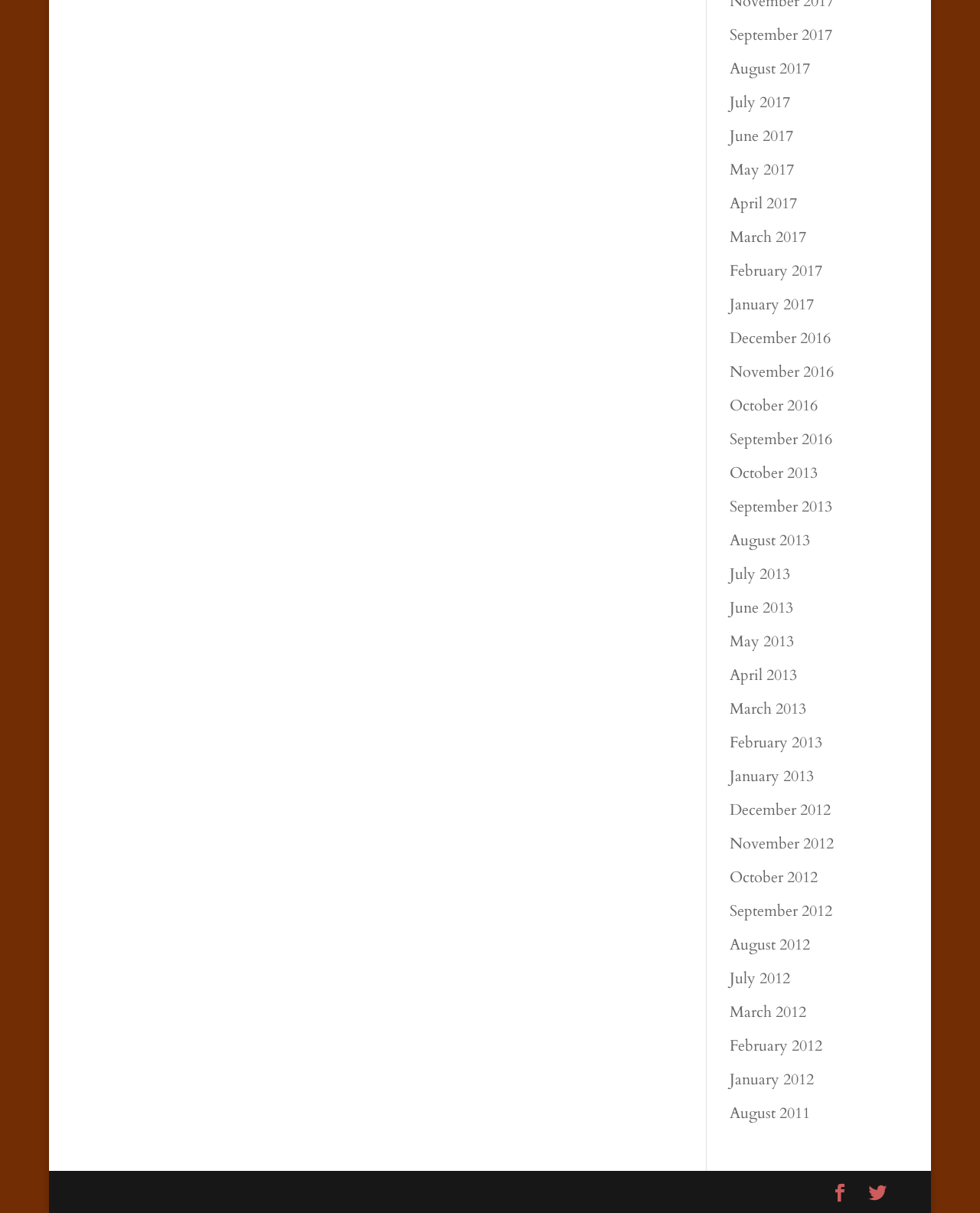Please give a concise answer to this question using a single word or phrase: 
What are the months listed on the webpage?

Months from 2011 to 2017